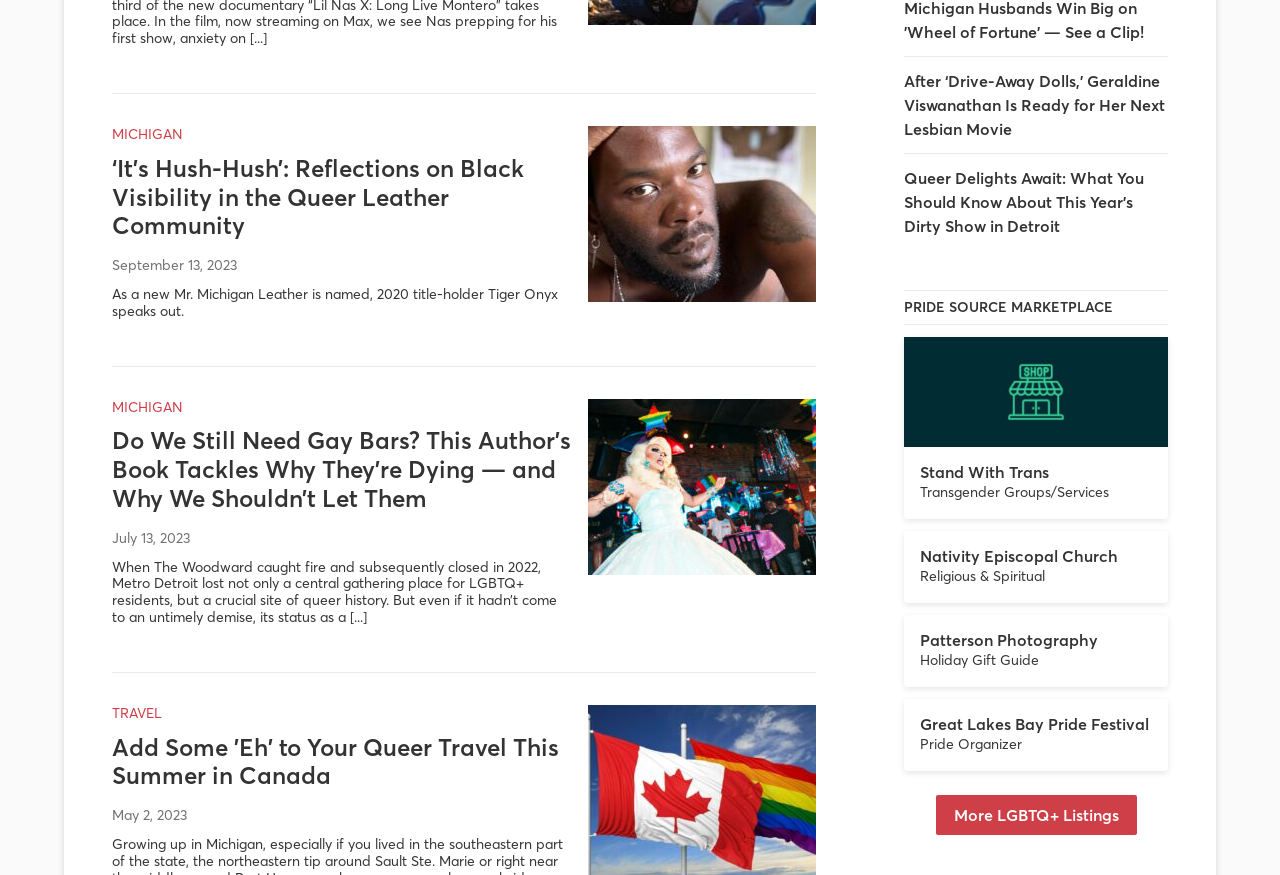Determine the bounding box coordinates of the UI element described by: "Great Lakes Bay Pride Festival".

[0.719, 0.816, 0.898, 0.839]